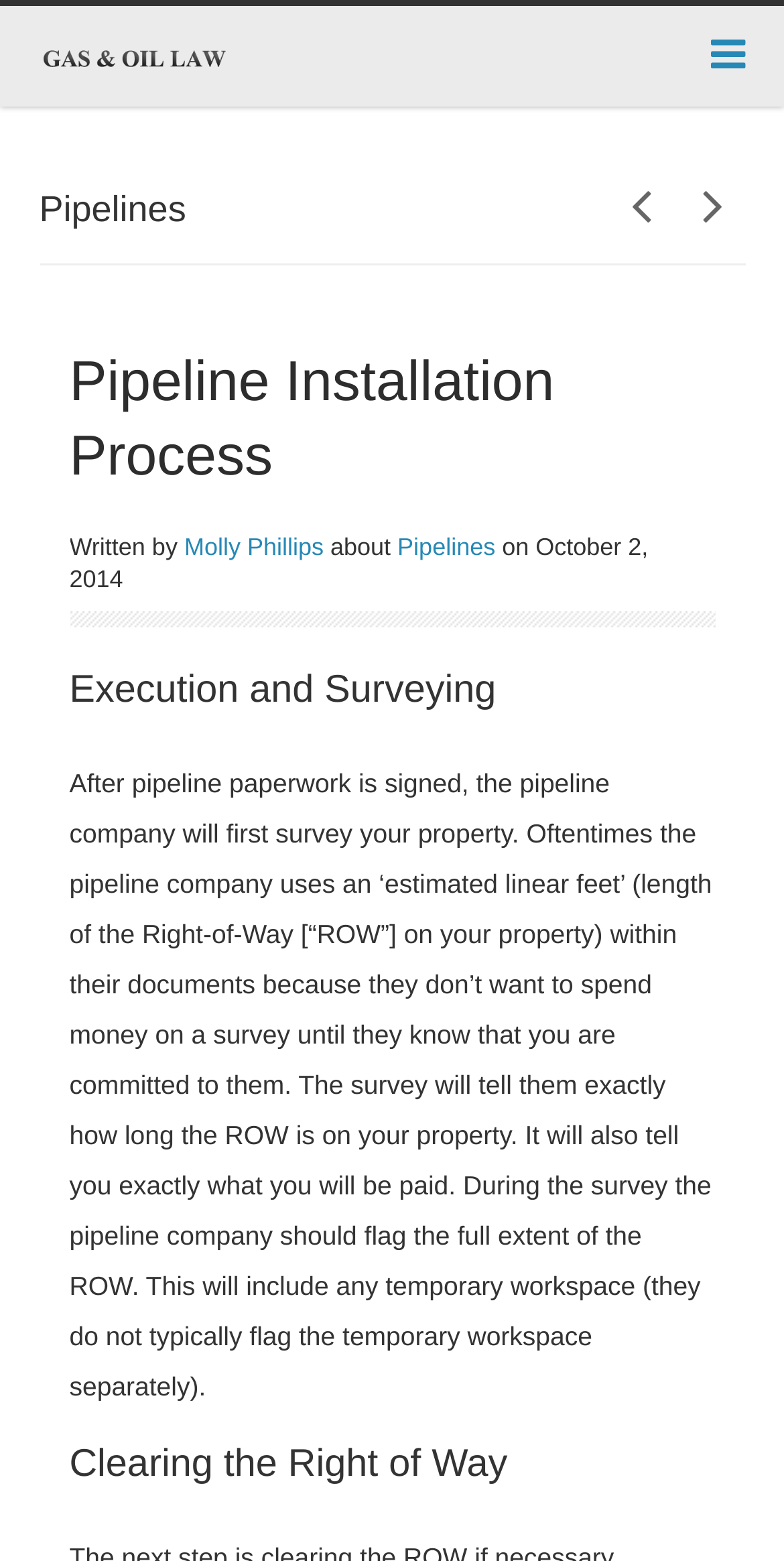What is the primary heading on this webpage?

Pipeline Installation Process